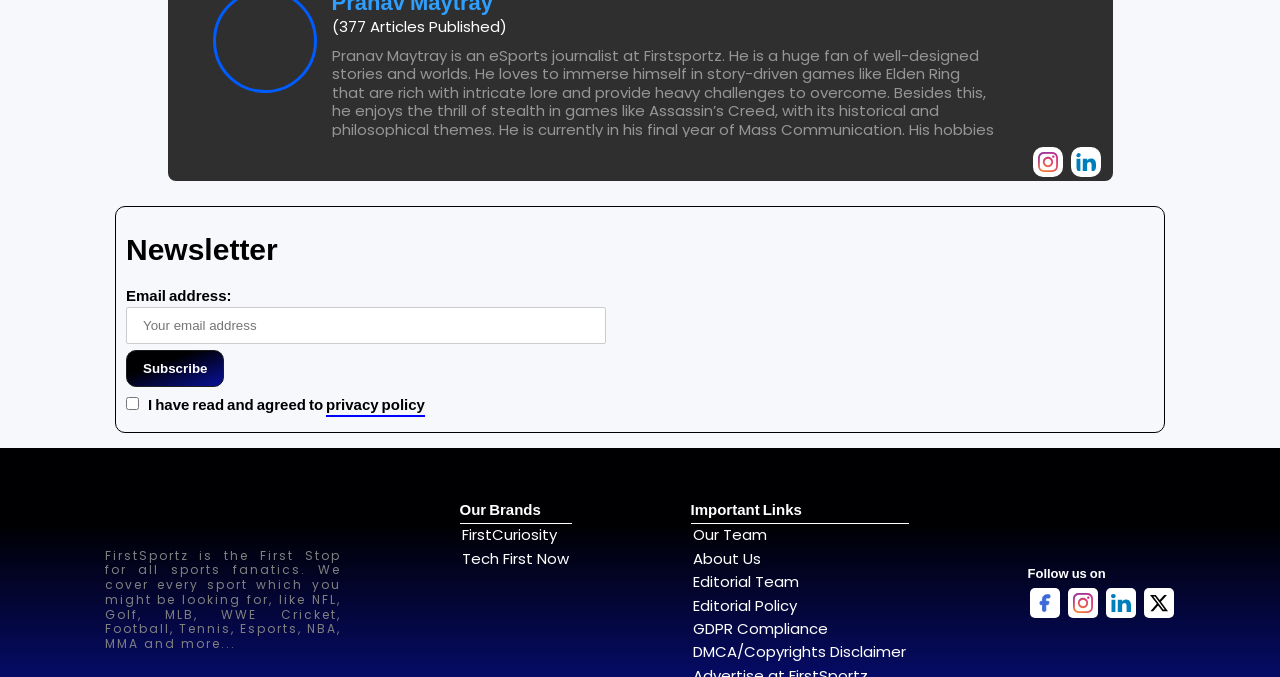Highlight the bounding box coordinates of the element that should be clicked to carry out the following instruction: "Check the Editorial Team page". The coordinates must be given as four float numbers ranging from 0 to 1, i.e., [left, top, right, bottom].

[0.541, 0.844, 0.624, 0.875]